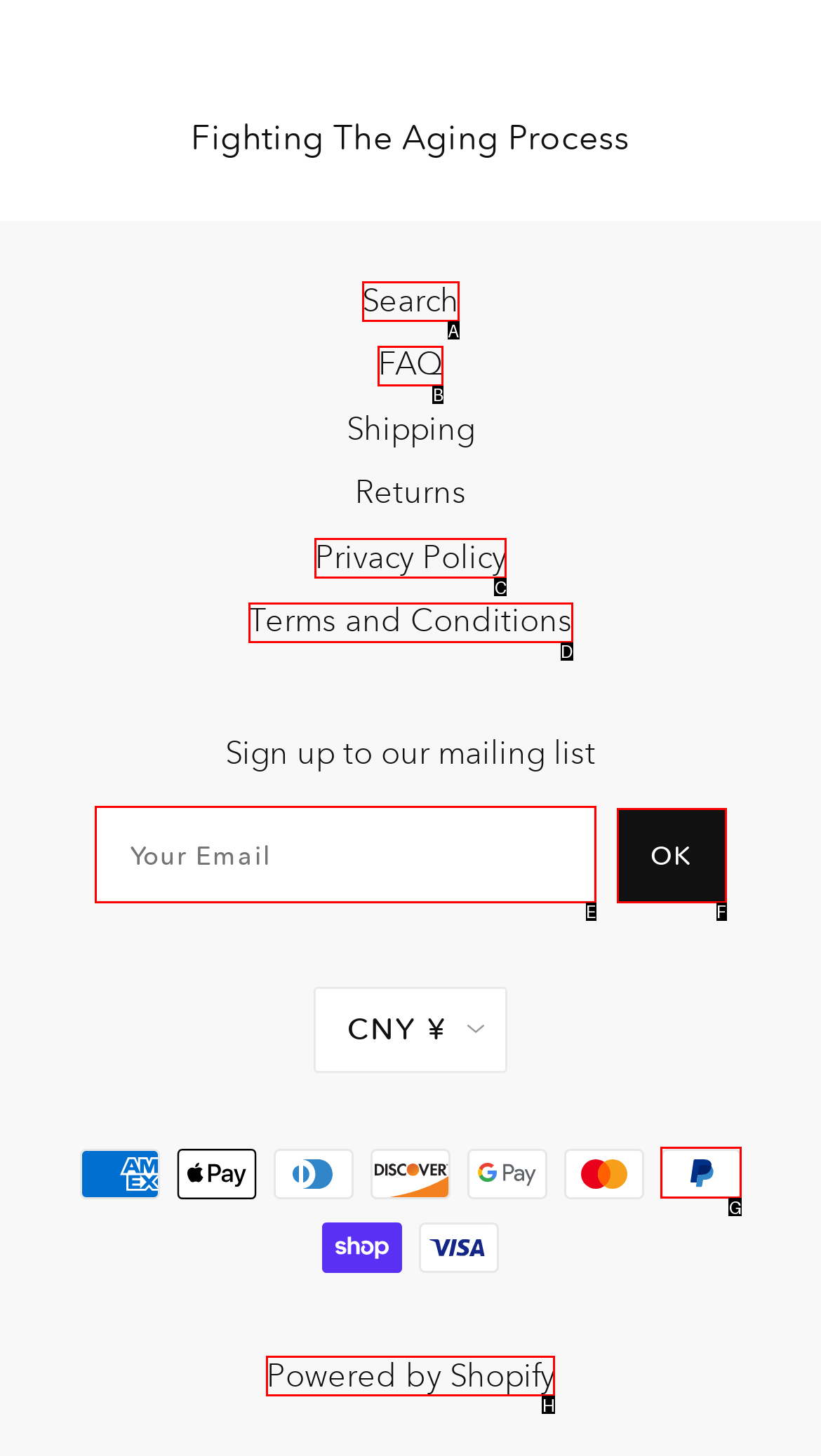Select the HTML element that needs to be clicked to perform the task: Pay with PayPal. Reply with the letter of the chosen option.

G